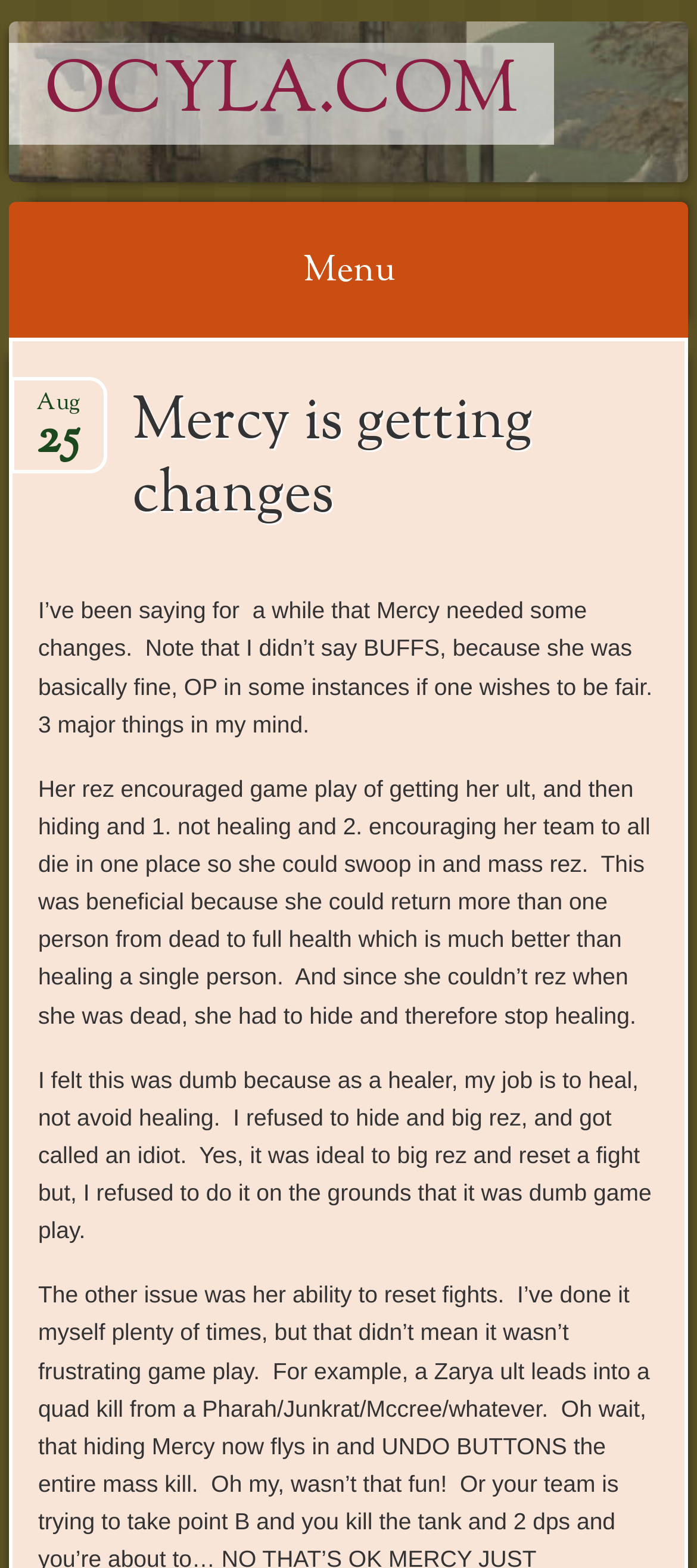Please reply with a single word or brief phrase to the question: 
What is the main topic of the article?

Mercy changes